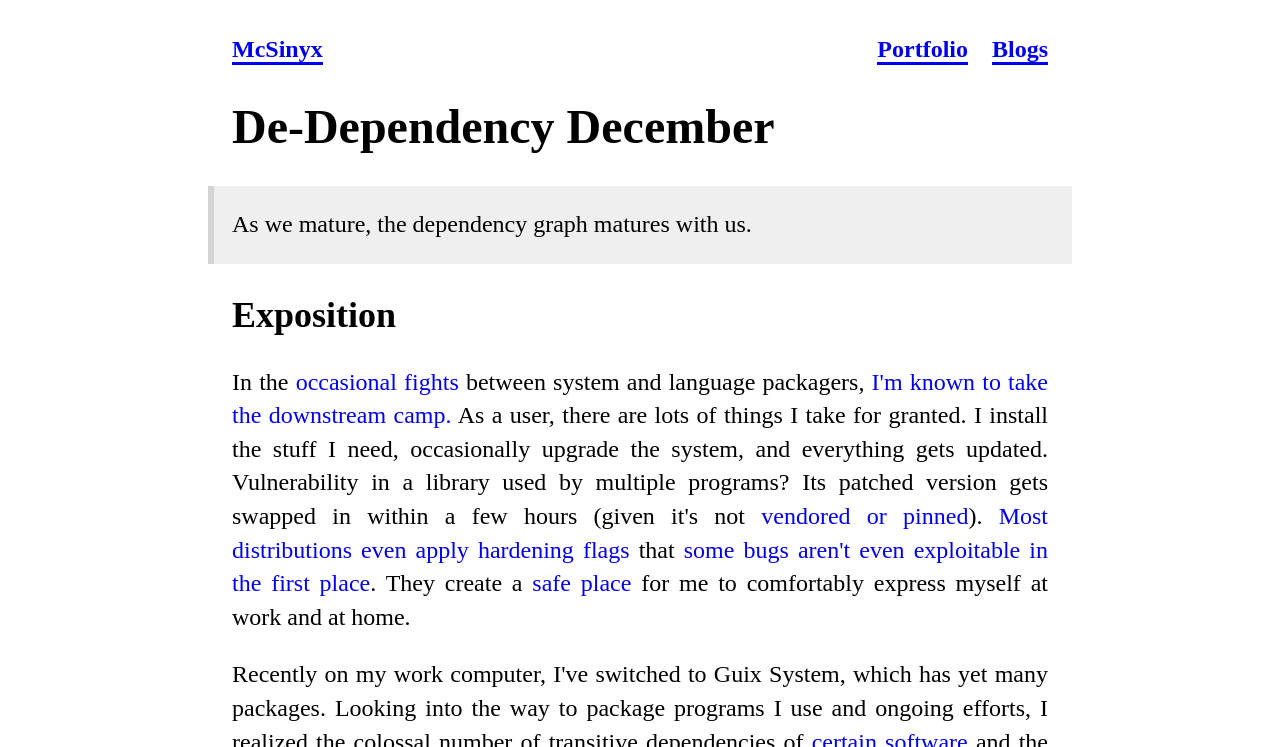Please specify the bounding box coordinates of the element that should be clicked to execute the given instruction: 'read De-Dependency December article'. Ensure the coordinates are four float numbers between 0 and 1, expressed as [left, top, right, bottom].

[0.181, 0.134, 0.605, 0.205]